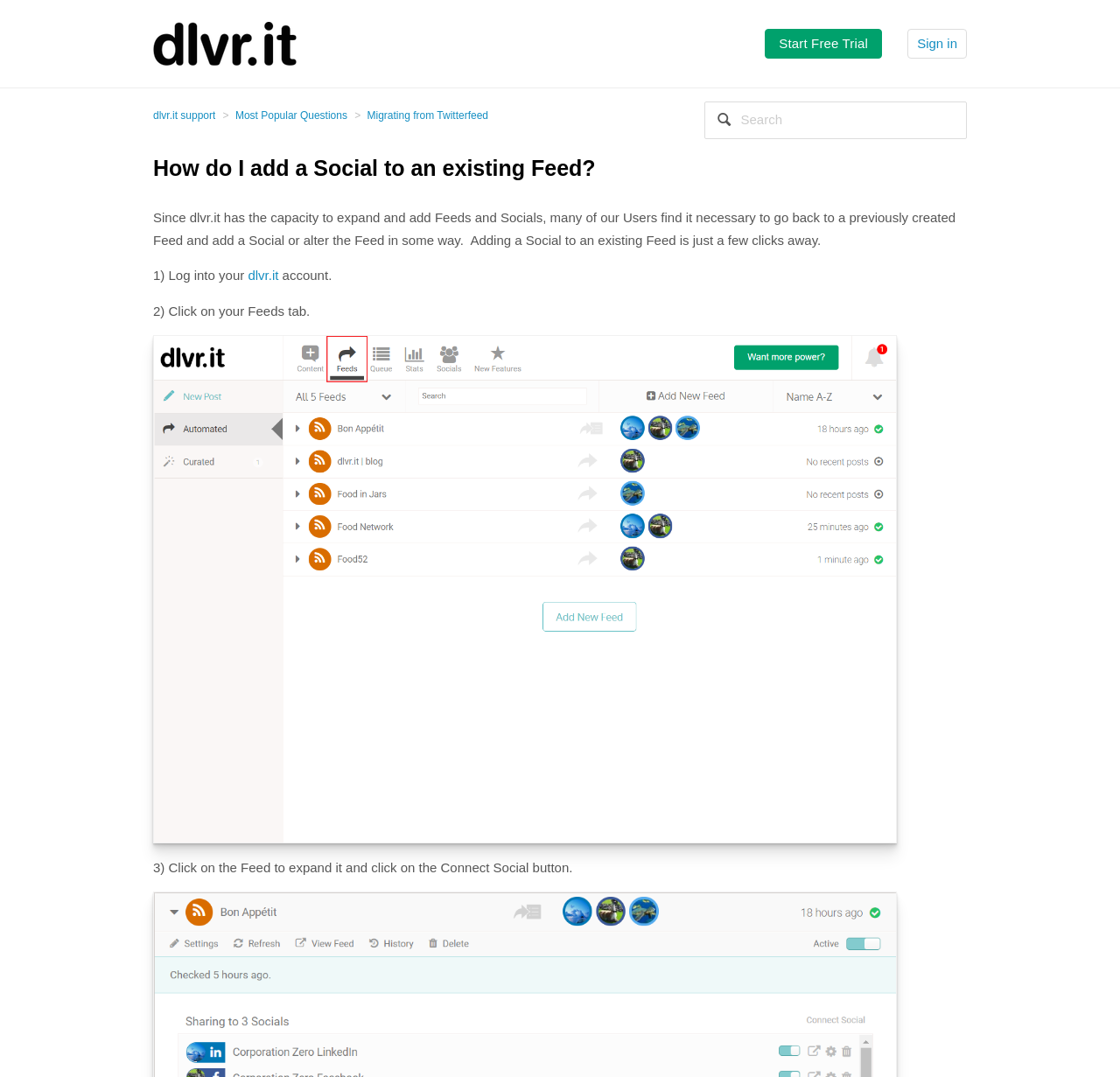Identify the bounding box coordinates for the element that needs to be clicked to fulfill this instruction: "View Most Popular Questions". Provide the coordinates in the format of four float numbers between 0 and 1: [left, top, right, bottom].

[0.21, 0.102, 0.31, 0.113]